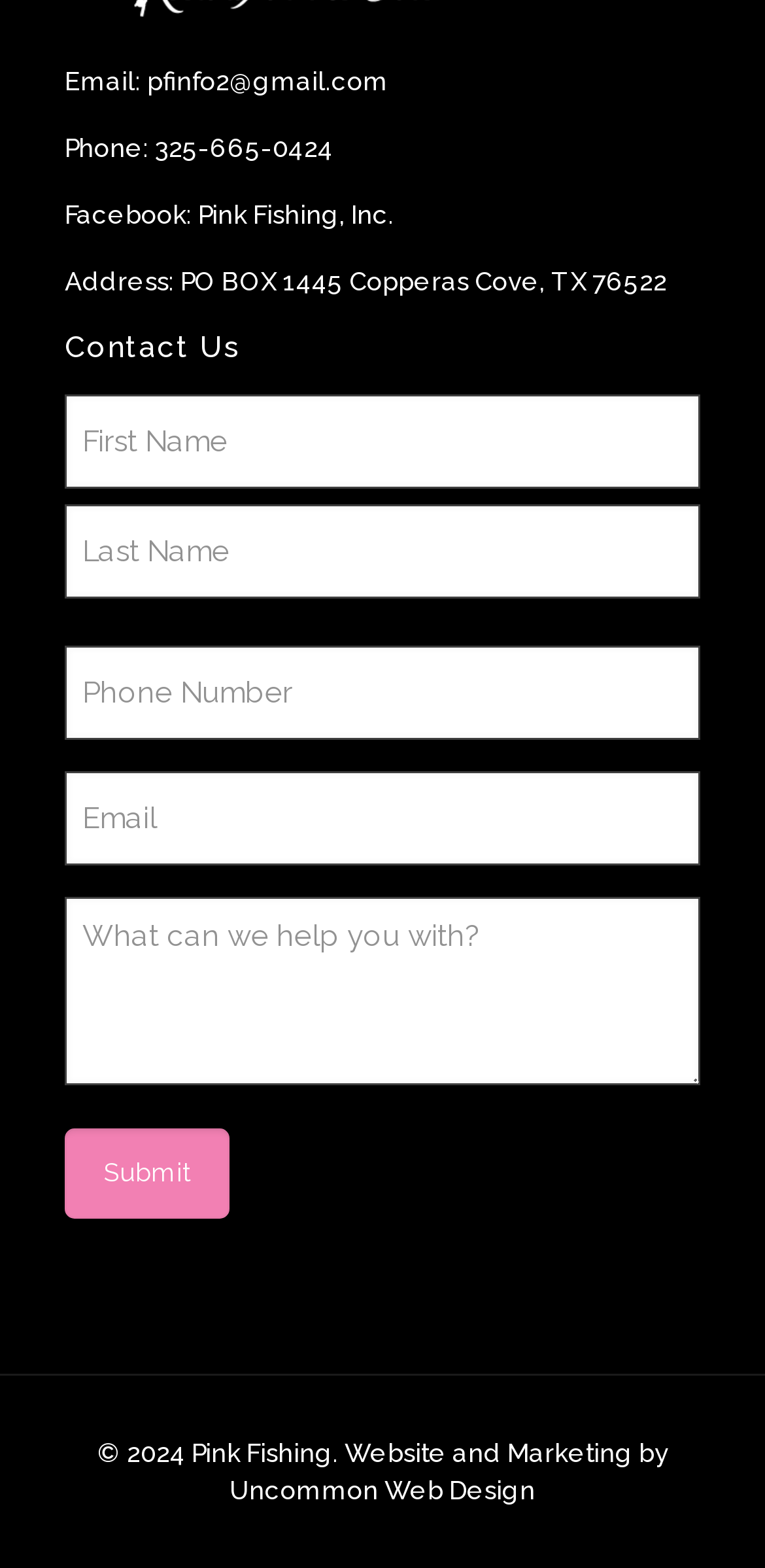Give a concise answer using one word or a phrase to the following question:
What is the address of Pink Fishing, Inc?

PO BOX 1445 Copperas Cove, TX 76522